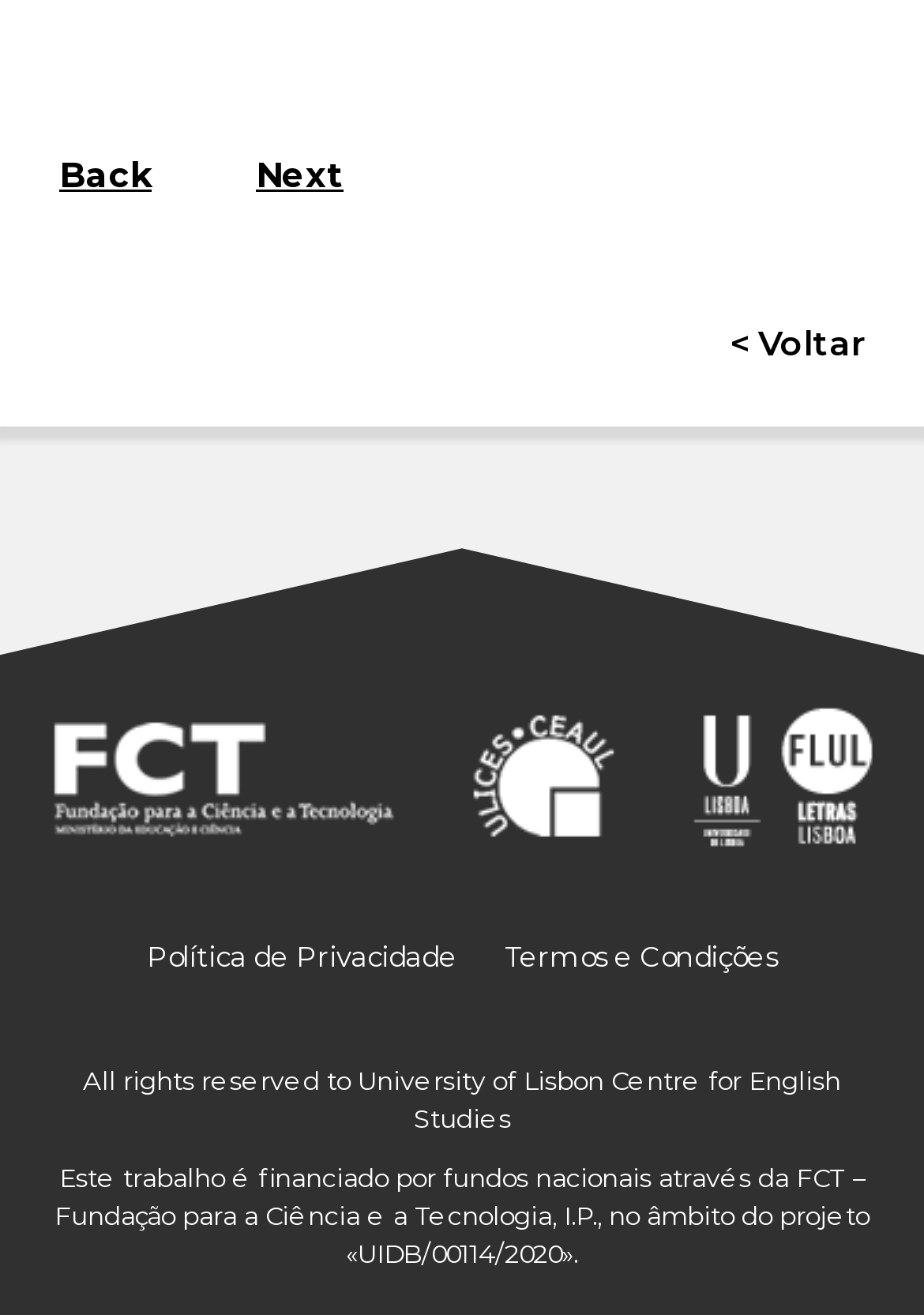Based on the element description "alt="FLUL" title="FLUL"", predict the bounding box coordinates of the UI element.

[0.735, 0.529, 0.966, 0.656]